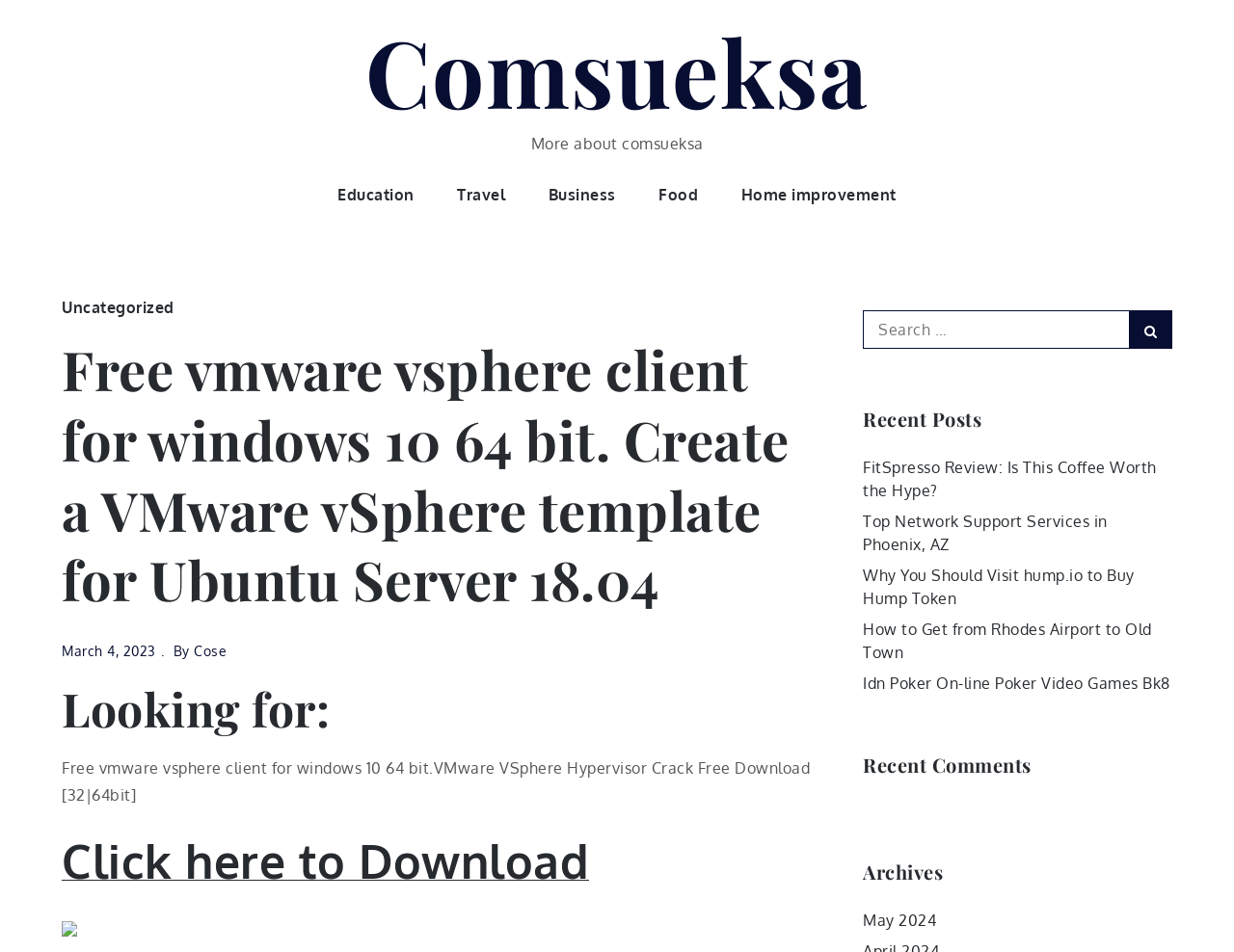Identify and provide the main heading of the webpage.

Free vmware vsphere client for windows 10 64 bit. Create a VMware vSphere template for Ubuntu Server 18.04